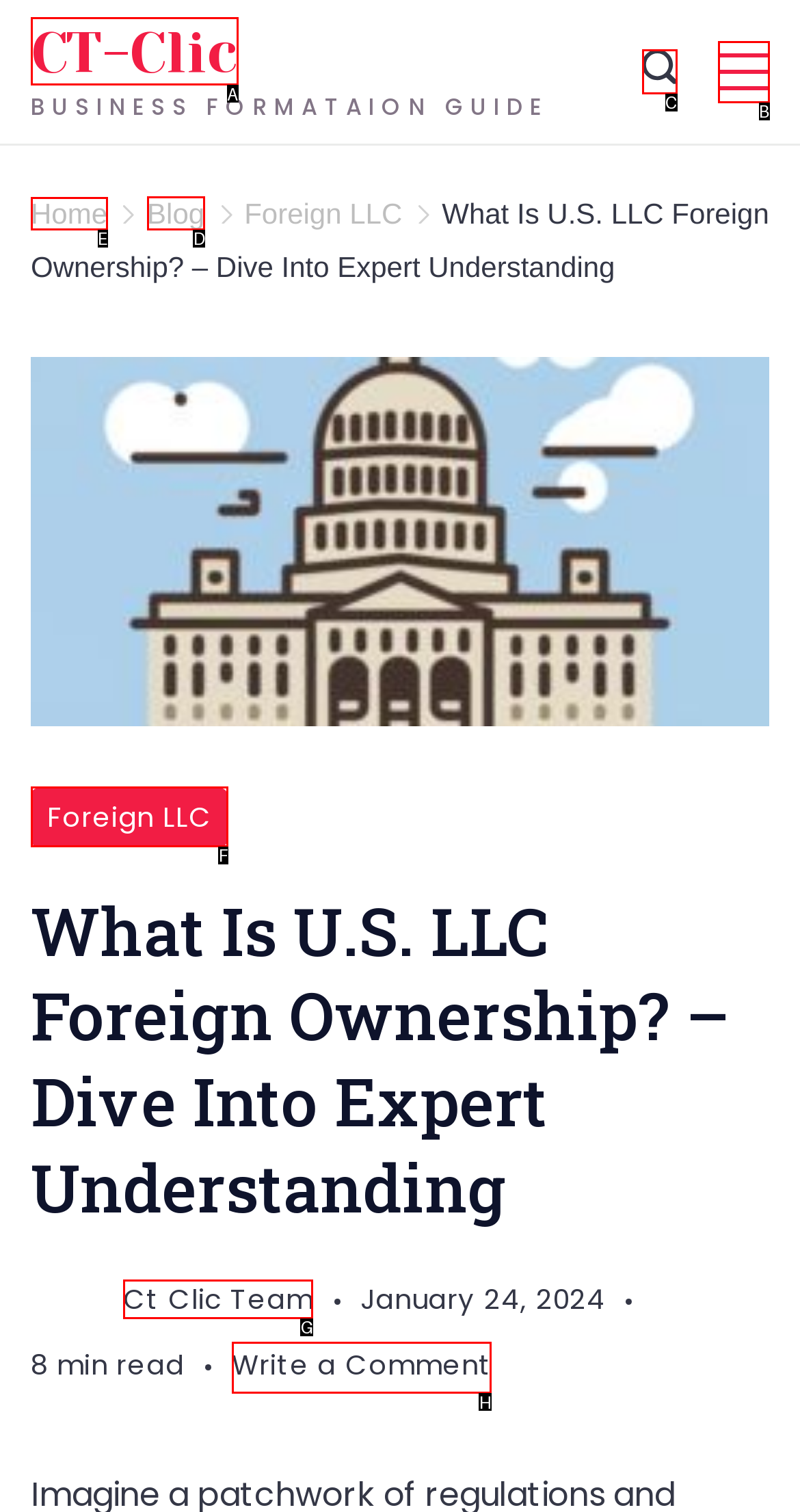Identify the correct UI element to click on to achieve the task: Read the blog. Provide the letter of the appropriate element directly from the available choices.

D